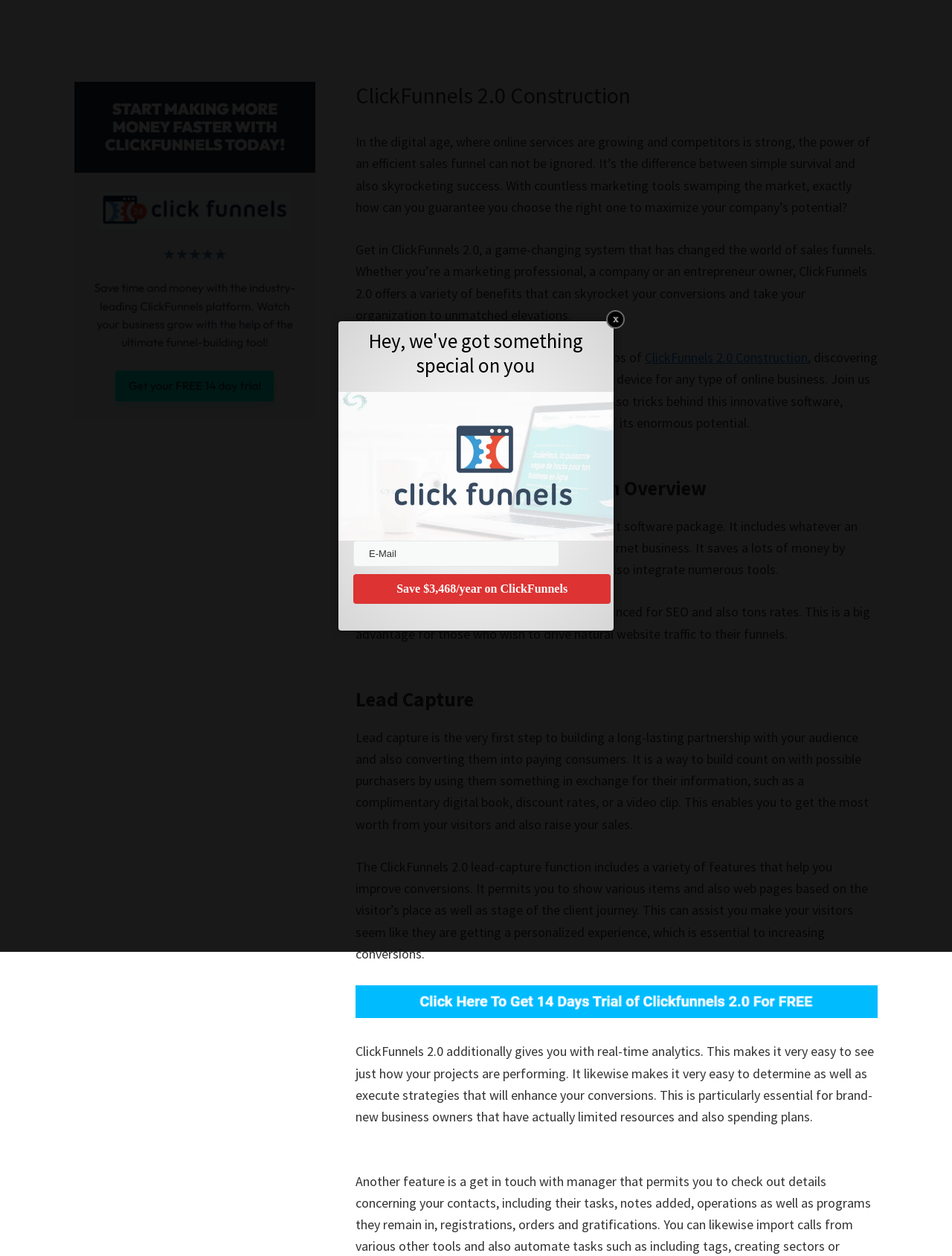What is the purpose of lead capture in ClickFunnels 2.0?
Answer the question based on the image using a single word or a brief phrase.

Build trust with audience